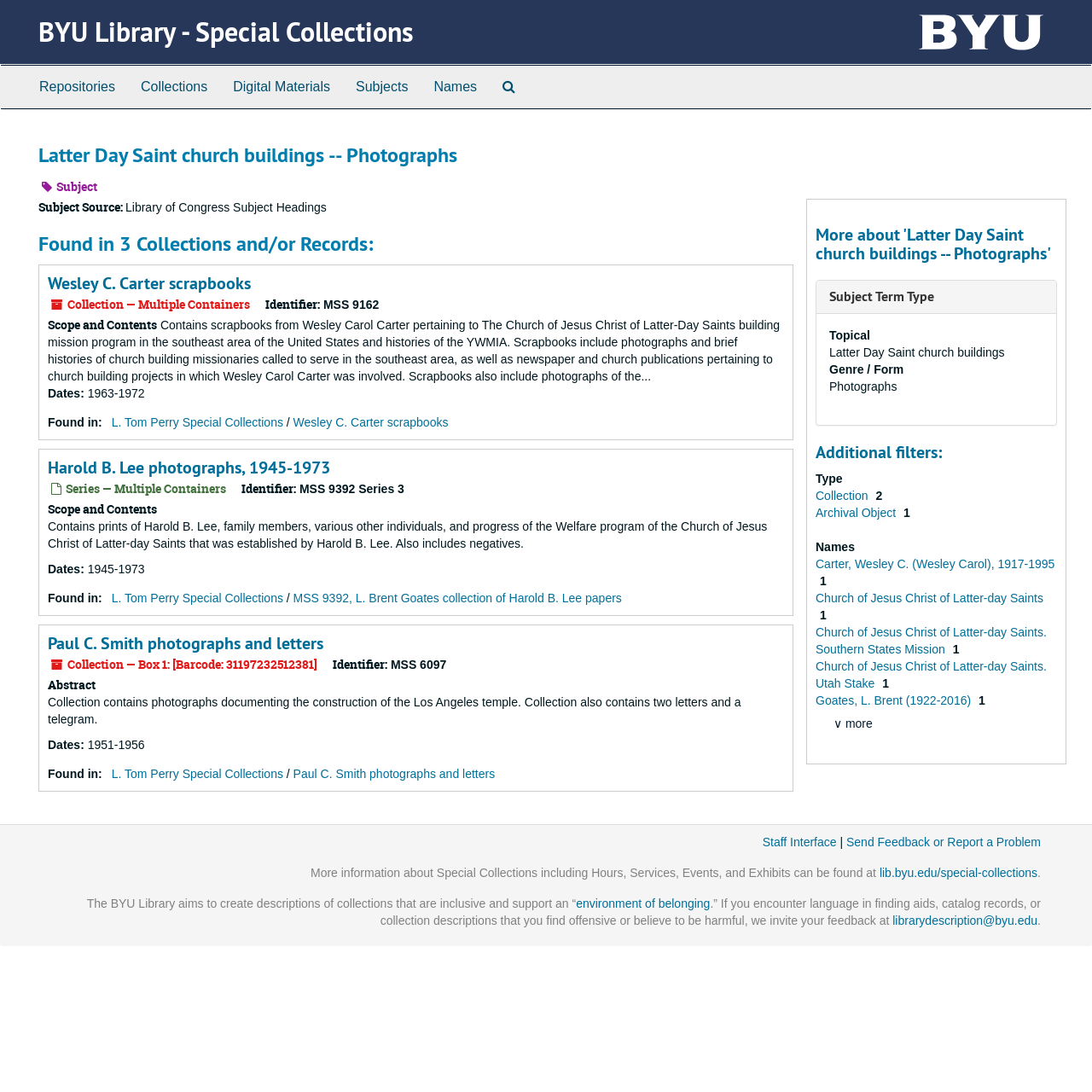Identify the bounding box coordinates of the clickable region necessary to fulfill the following instruction: "Explore 'L. Tom Perry Special Collections'". The bounding box coordinates should be four float numbers between 0 and 1, i.e., [left, top, right, bottom].

[0.102, 0.38, 0.259, 0.393]